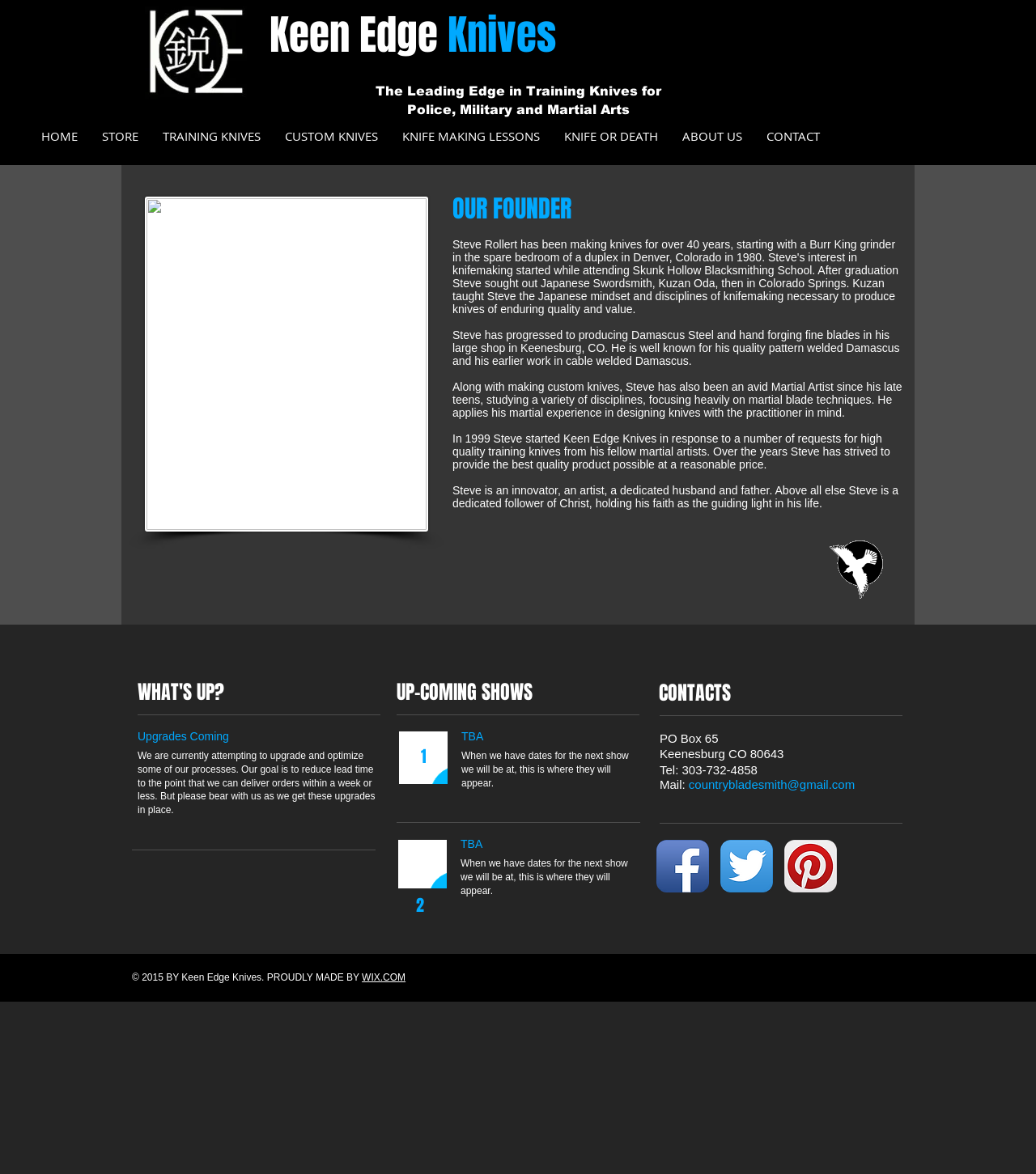What is the name of the city where Keen Edge Knives is located?
Your answer should be a single word or phrase derived from the screenshot.

Keenesburg